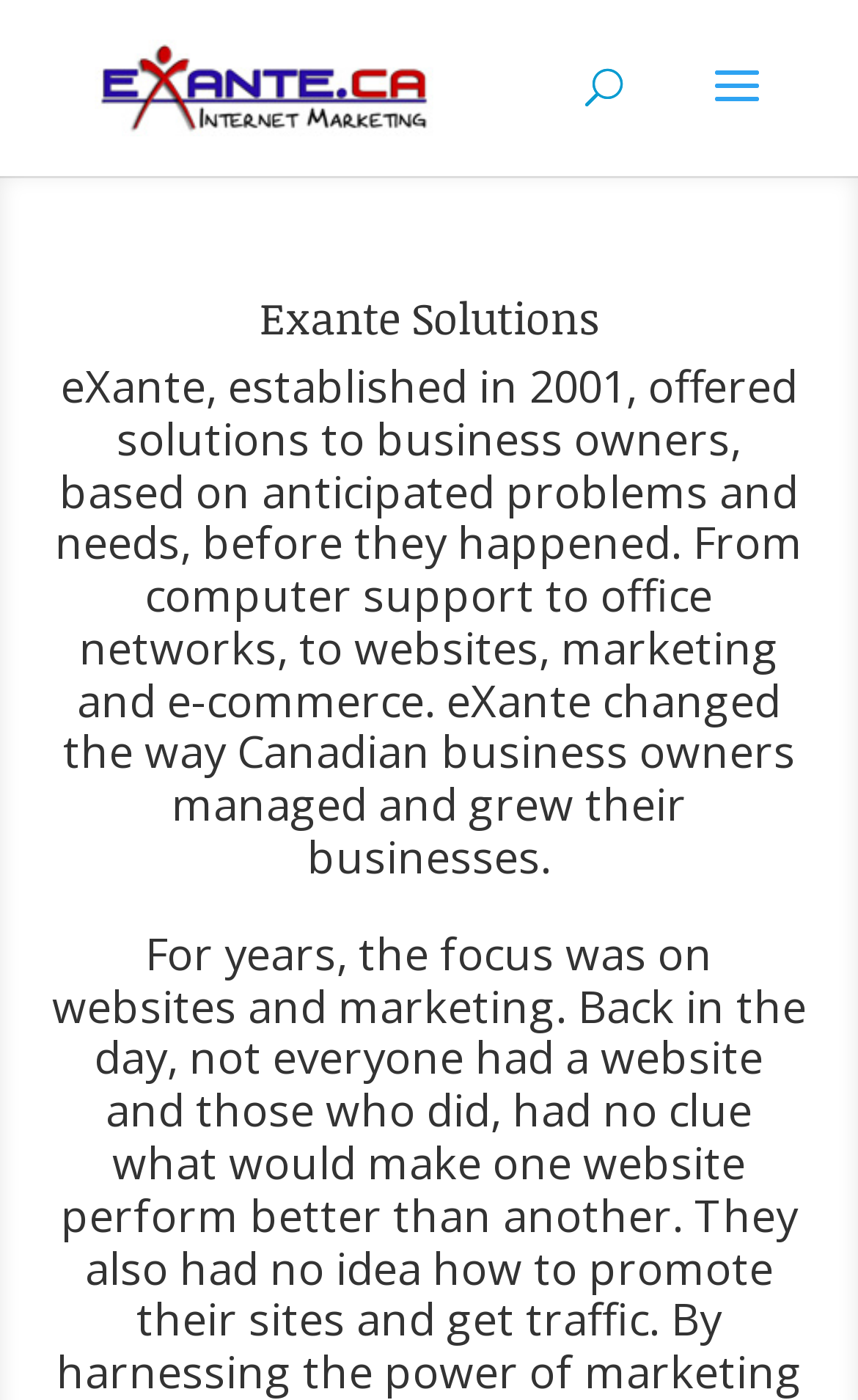Generate the text content of the main headline of the webpage.

Top Blog Posts